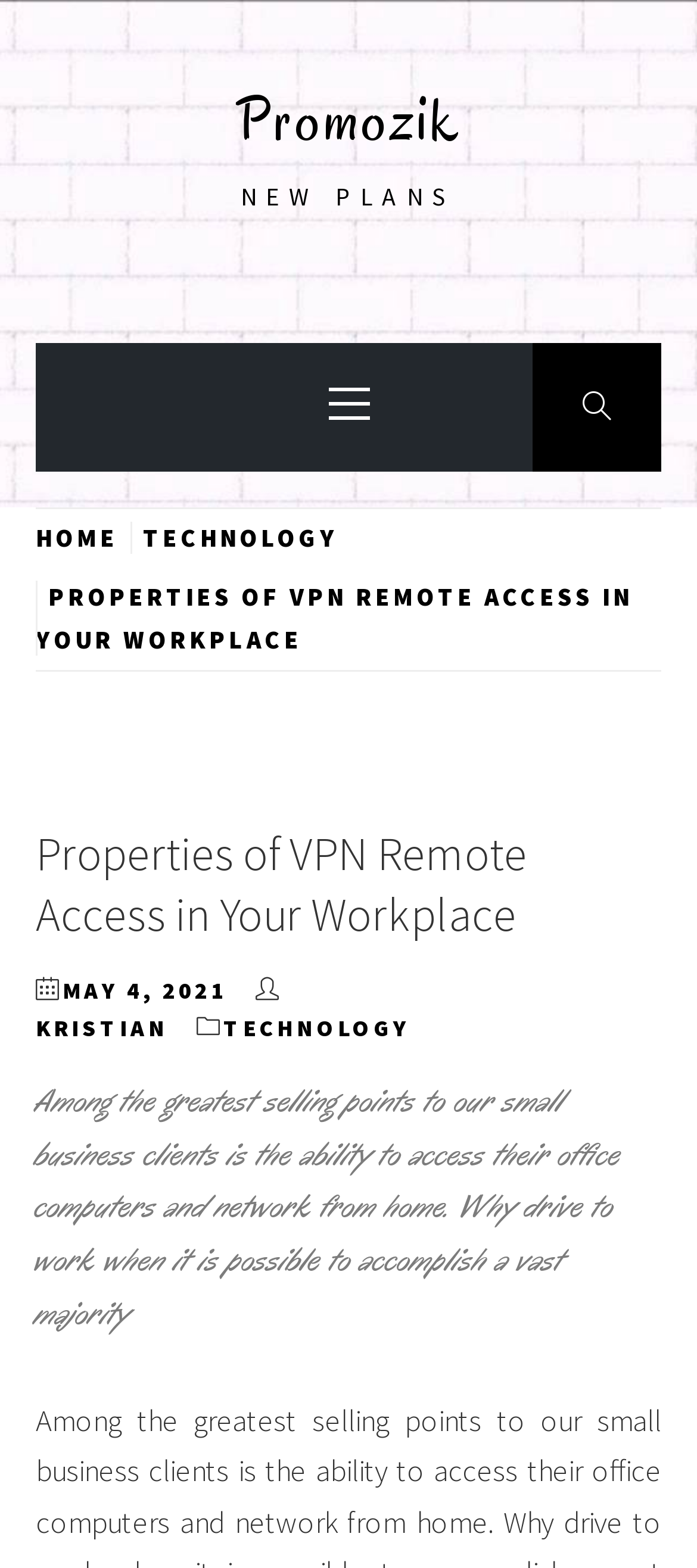Please find the bounding box coordinates of the clickable region needed to complete the following instruction: "go to home page". The bounding box coordinates must consist of four float numbers between 0 and 1, i.e., [left, top, right, bottom].

[0.051, 0.333, 0.187, 0.353]